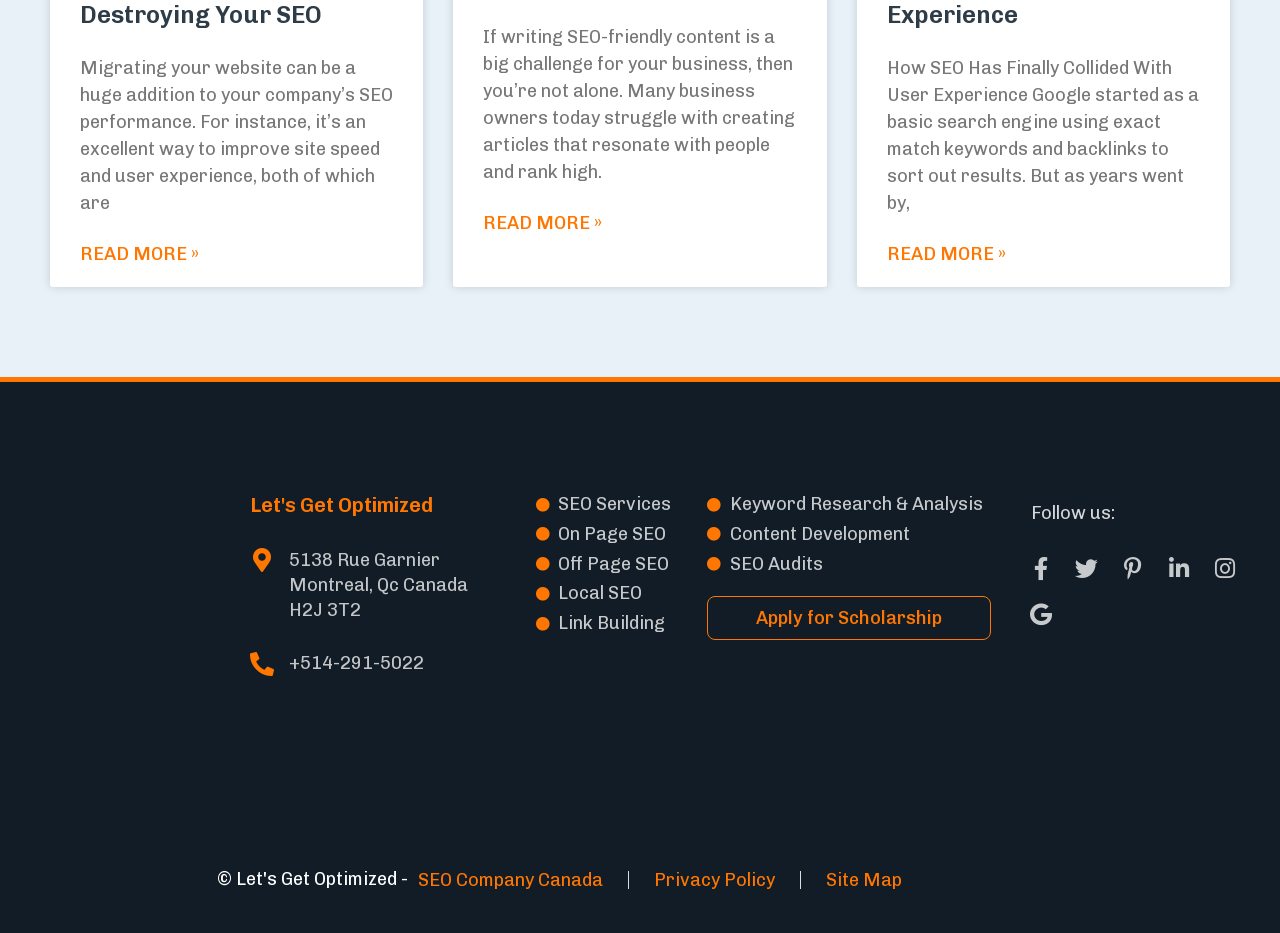Please locate the bounding box coordinates of the element that needs to be clicked to achieve the following instruction: "Follow us on Facebook". The coordinates should be four float numbers between 0 and 1, i.e., [left, top, right, bottom].

[0.795, 0.585, 0.831, 0.634]